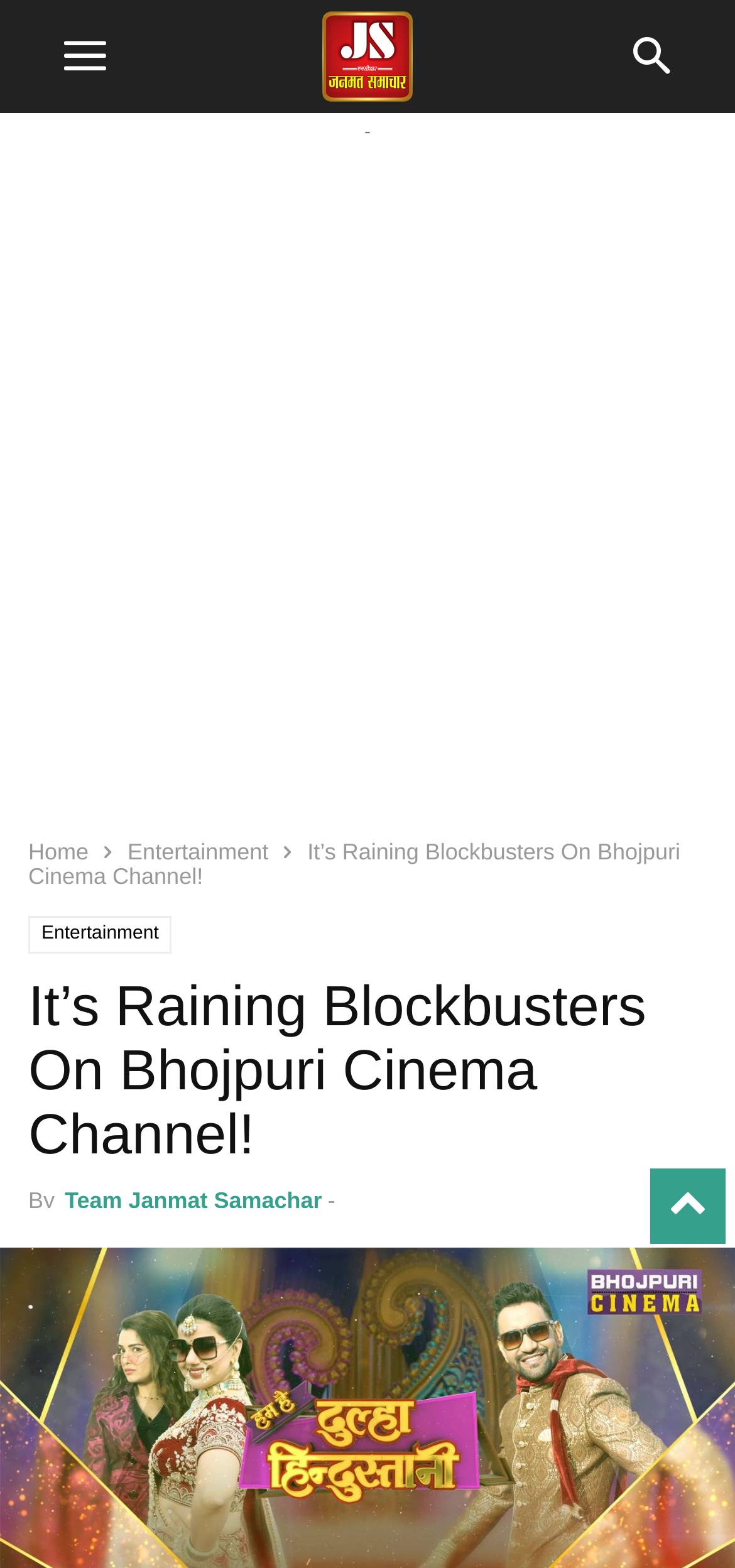What is the purpose of the 'to-top' link?
Analyze the image and deliver a detailed answer to the question.

The 'to-top' link is likely to be used to scroll to the top of the webpage, as it is a common functionality in webpages to have a link that takes the user back to the top of the page.